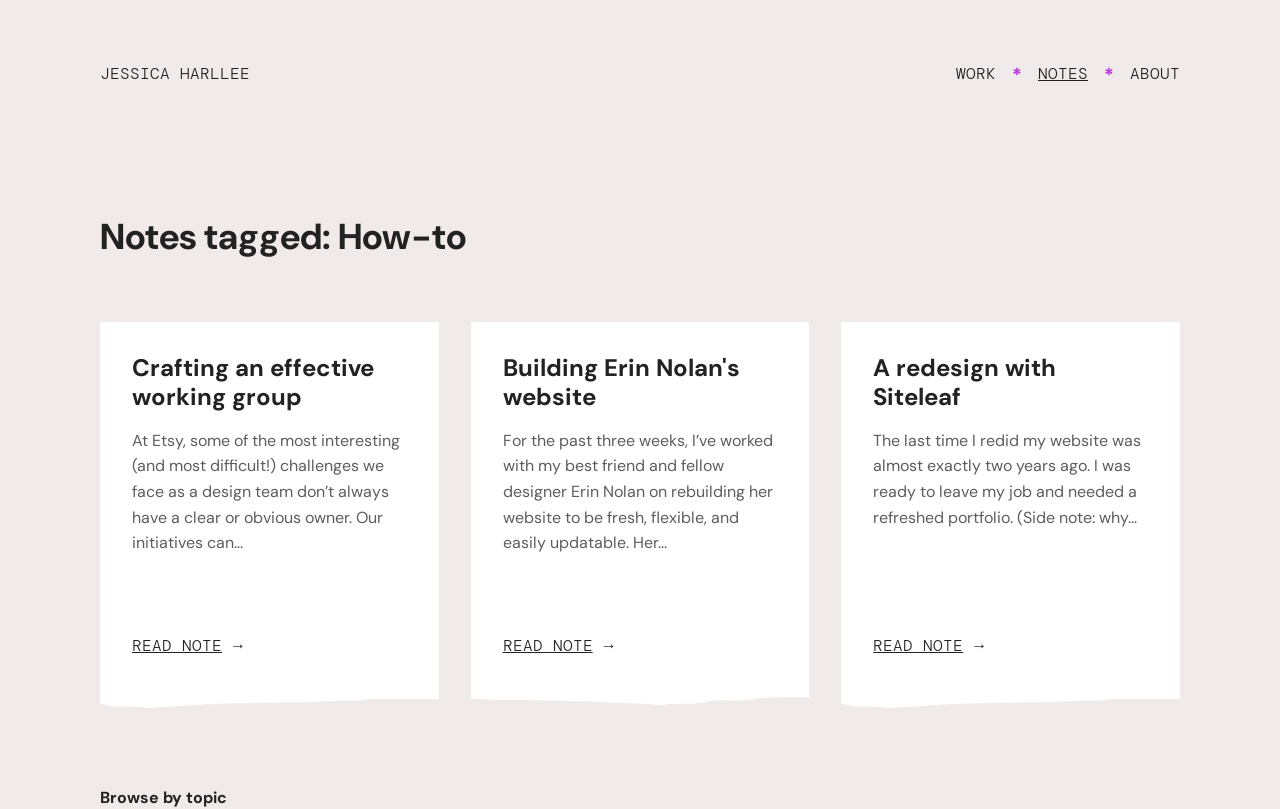Look at the image and write a detailed answer to the question: 
What is the name of the designer mentioned in the second note?

The name of the designer mentioned in the second note is Erin Nolan, which is mentioned in the heading 'Building Erin Nolan's website' and described in the static text below it.